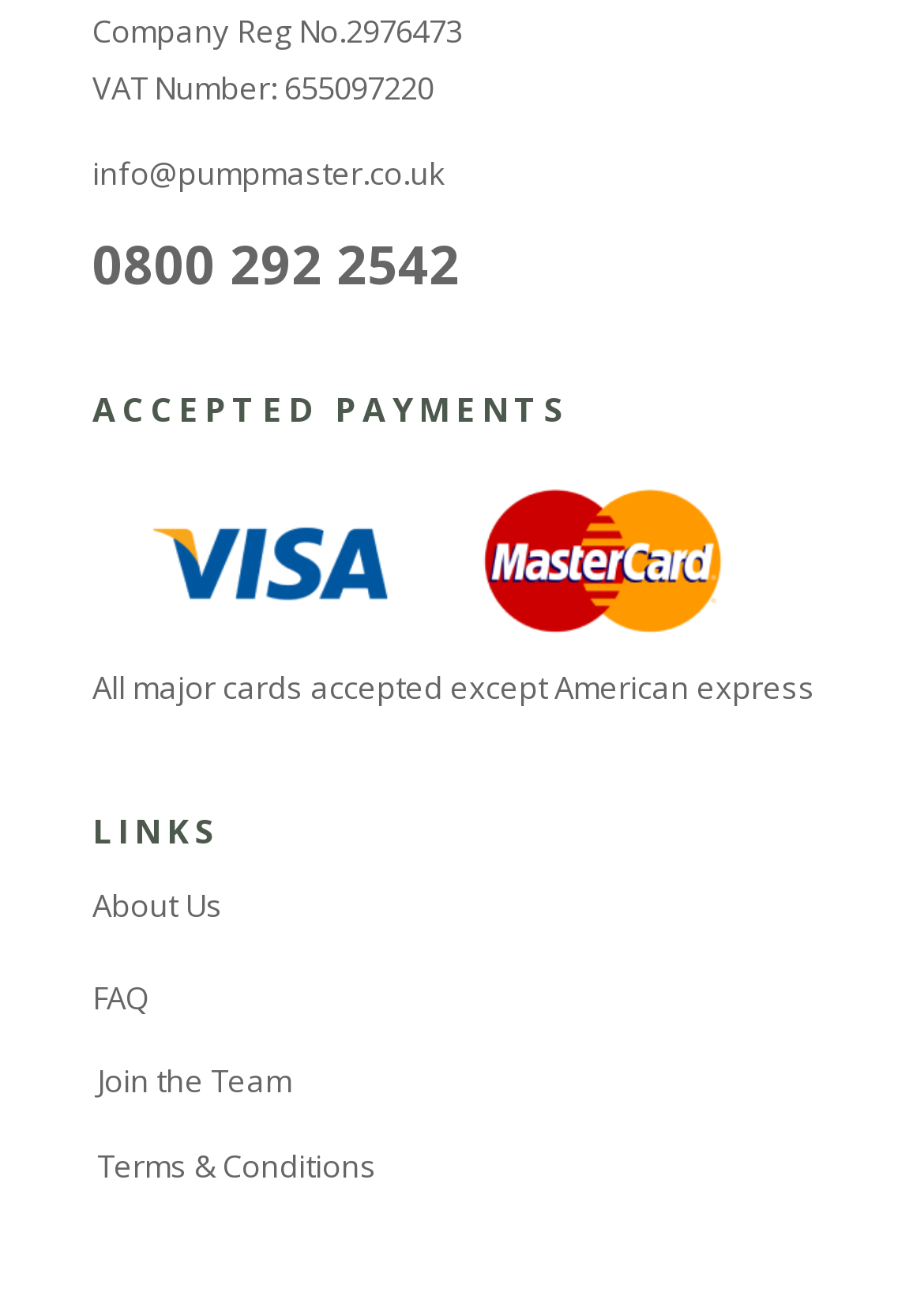Please look at the image and answer the question with a detailed explanation: What is the phone number to contact?

The phone number to contact is located near the top of the webpage, where it is stated as '0800 292 2542'.